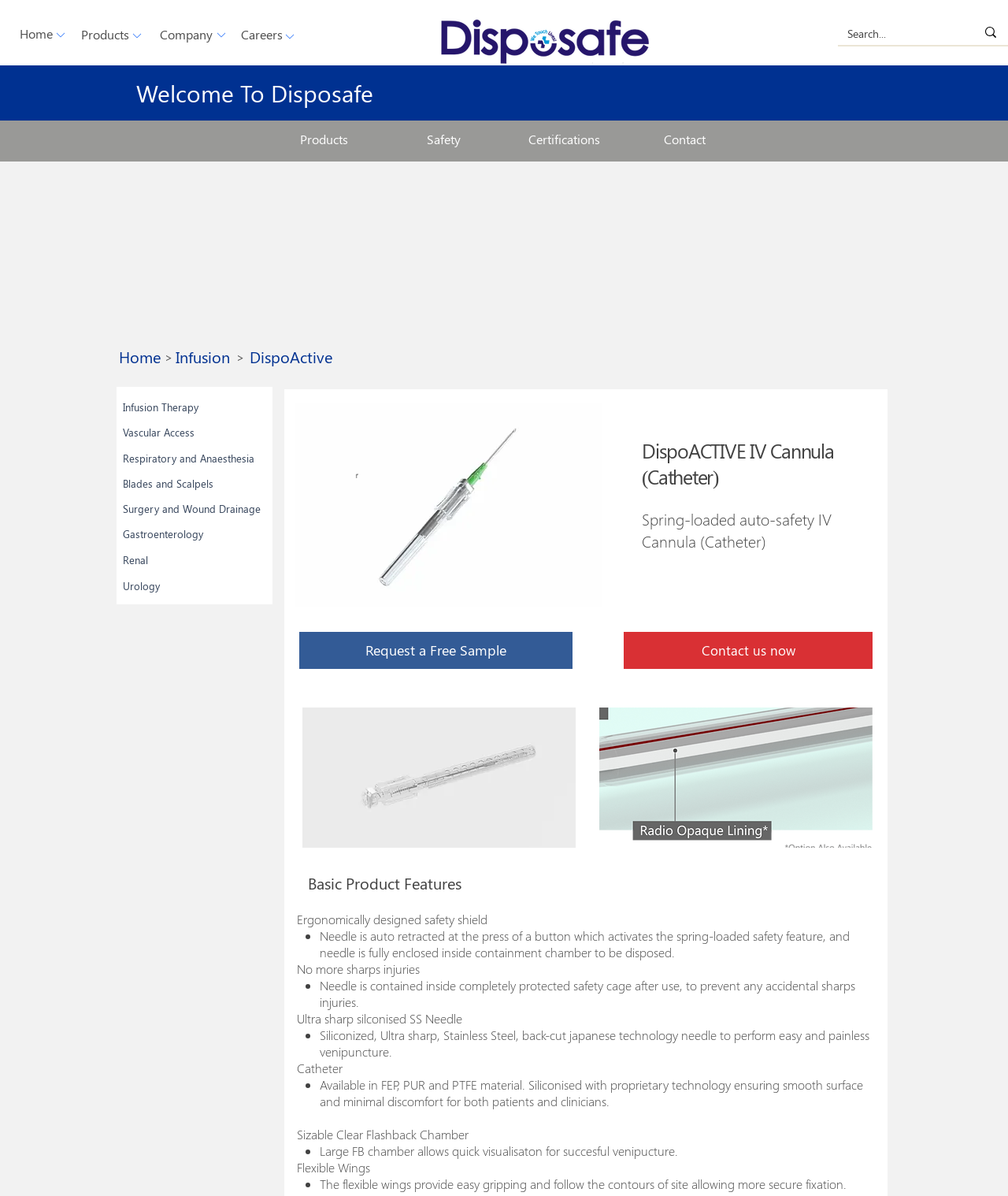Find the bounding box coordinates of the area that needs to be clicked in order to achieve the following instruction: "Contact us now". The coordinates should be specified as four float numbers between 0 and 1, i.e., [left, top, right, bottom].

[0.619, 0.528, 0.866, 0.559]